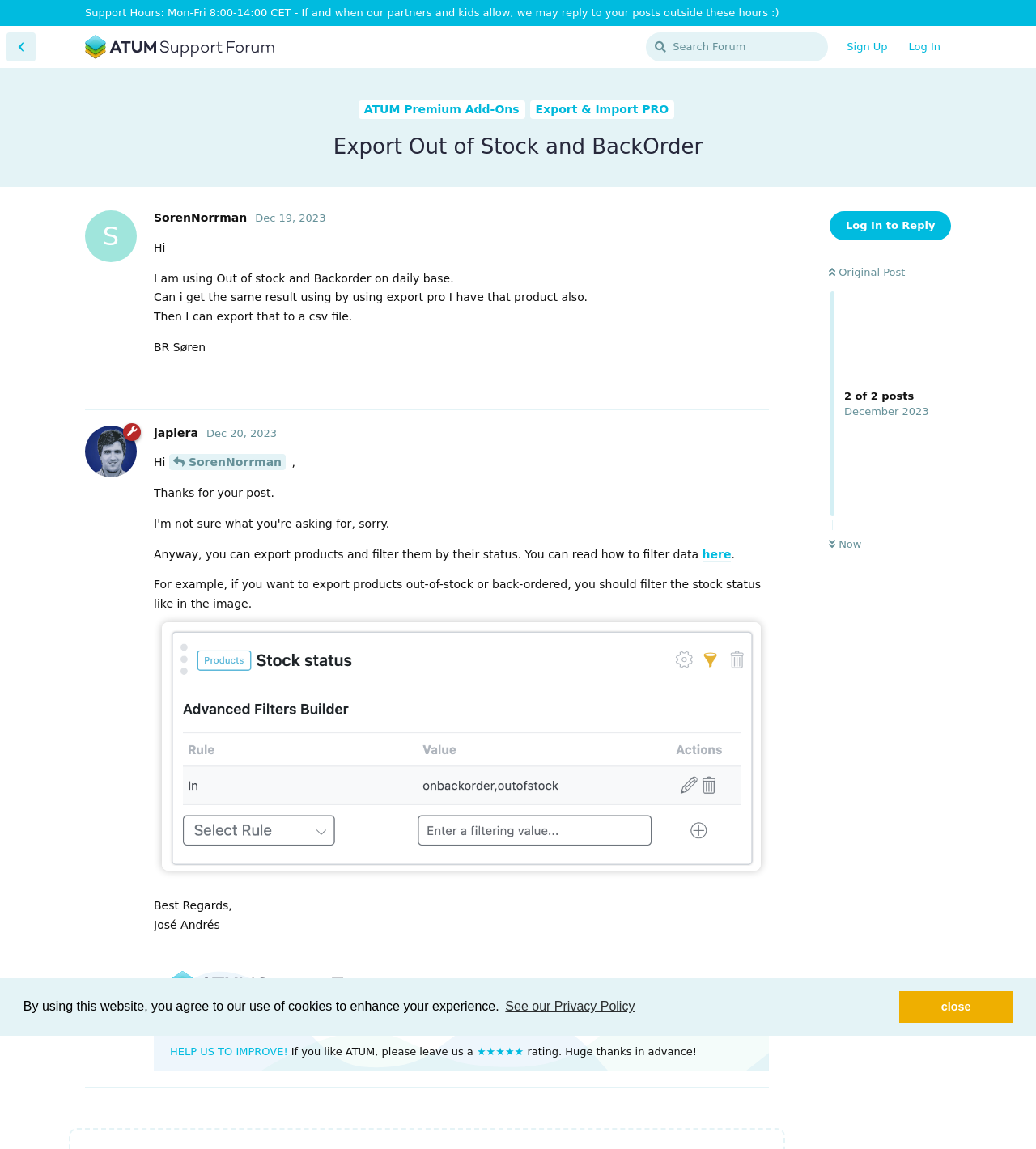What is the support hours of ATUM Support Forum? Look at the image and give a one-word or short phrase answer.

Mon-Fri 8:00-14:00 CET